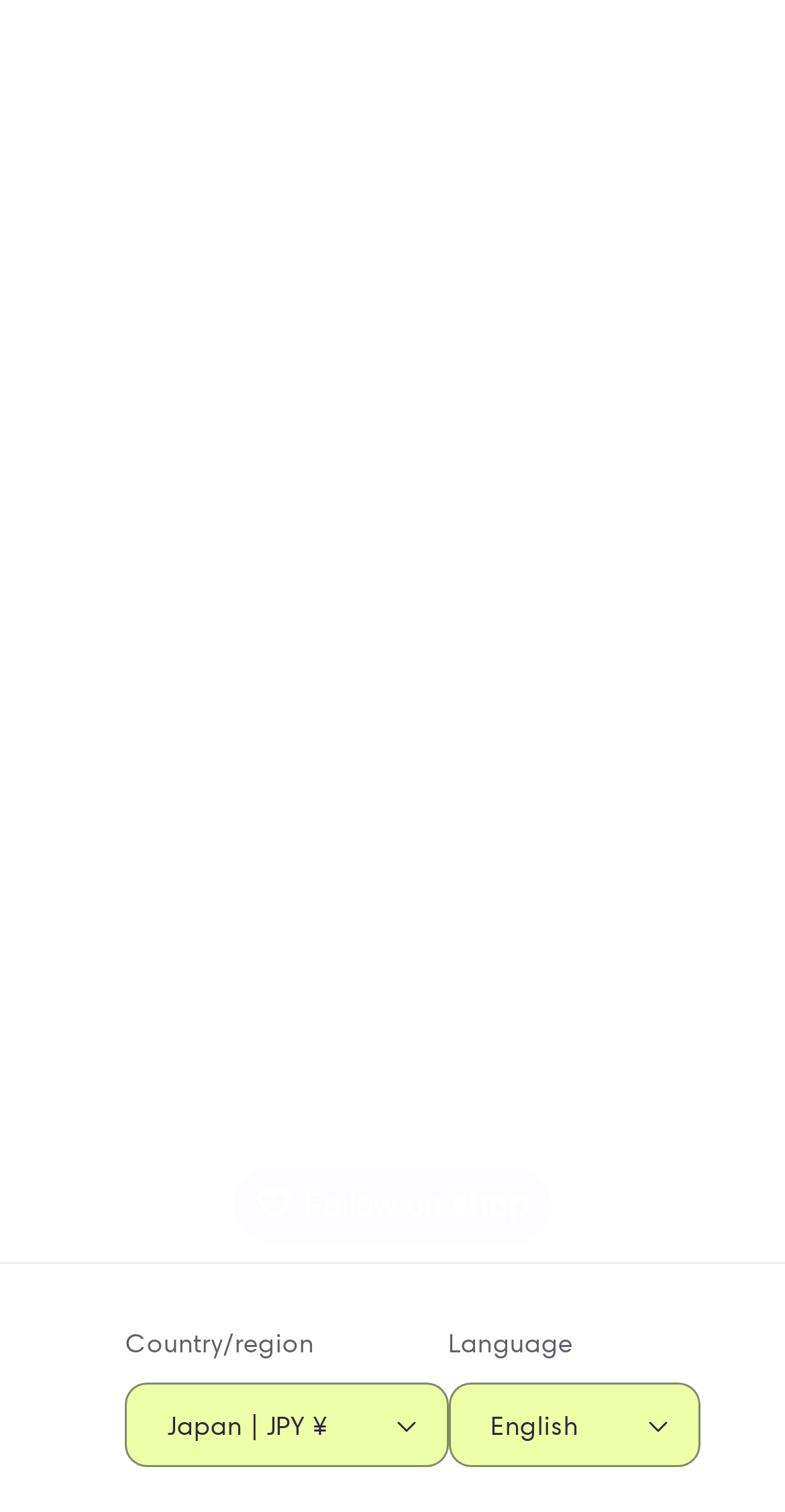What is the language currently selected?
Using the information from the image, answer the question thoroughly.

I looked at the language selection section and saw that the button 'English' is currently selected, indicating that the language is set to English.